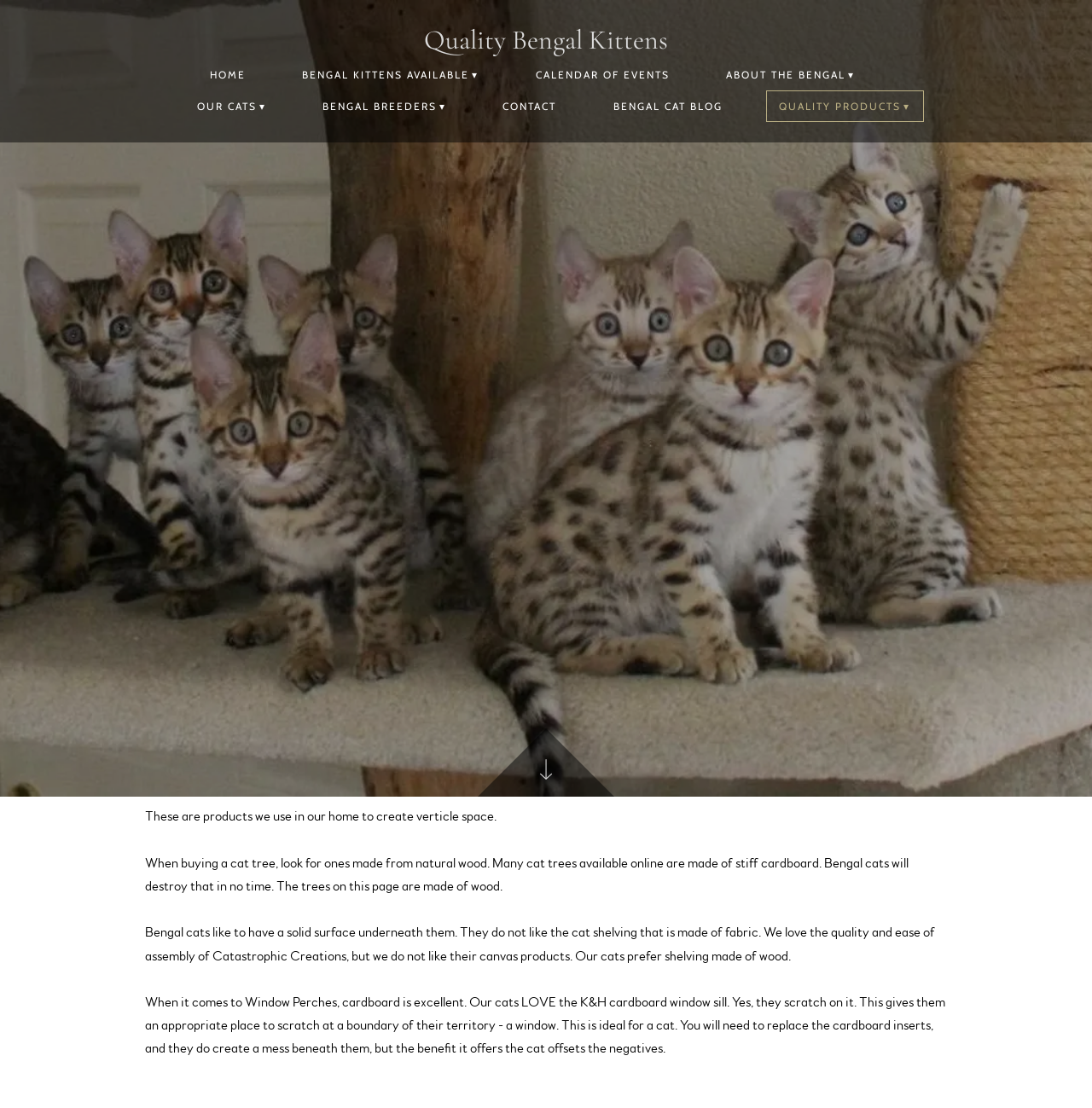Specify the bounding box coordinates of the area that needs to be clicked to achieve the following instruction: "Click on HOME".

[0.18, 0.053, 0.237, 0.082]